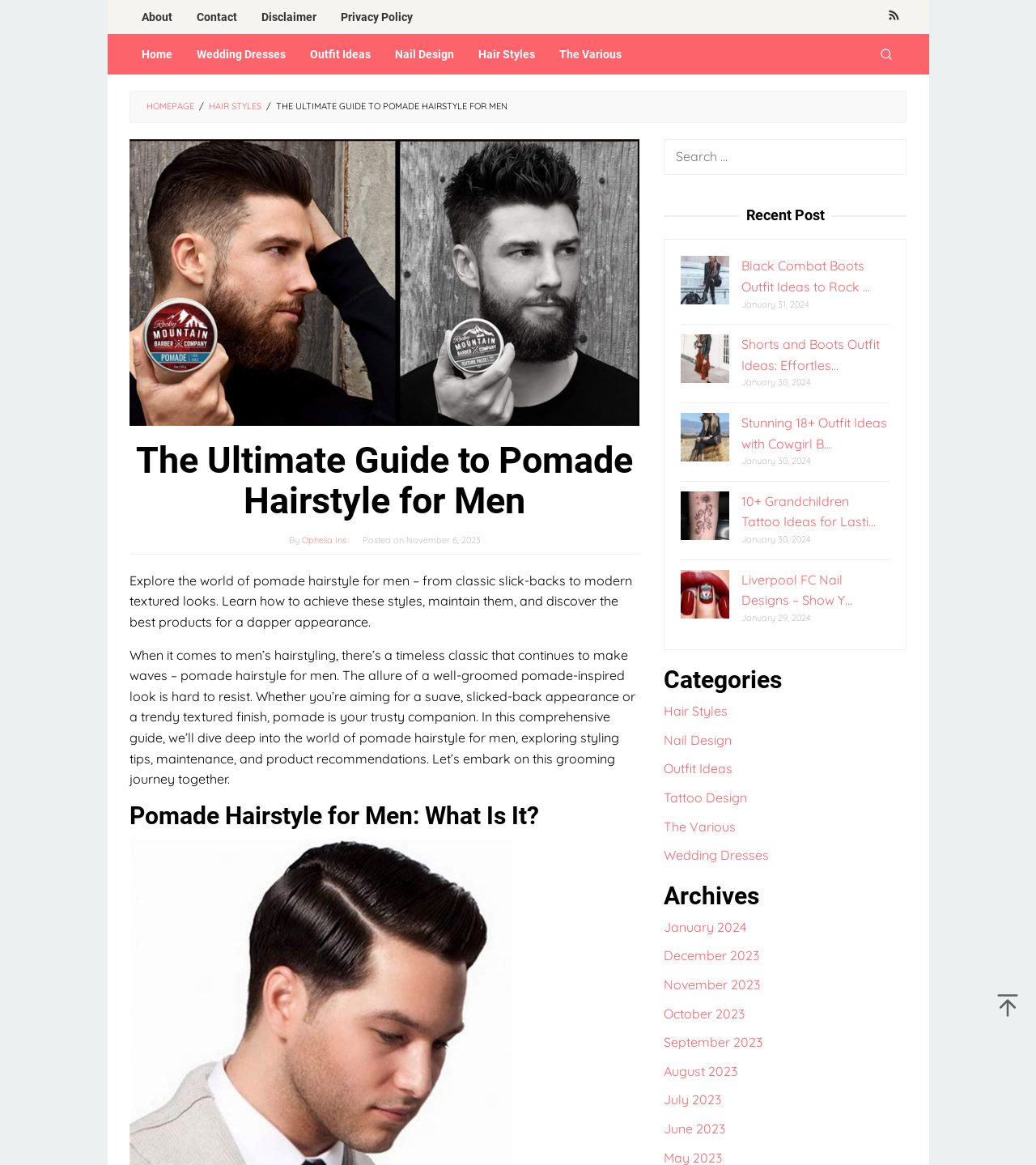Find the bounding box coordinates of the area to click in order to follow the instruction: "Learn about hair styles".

[0.45, 0.029, 0.528, 0.064]